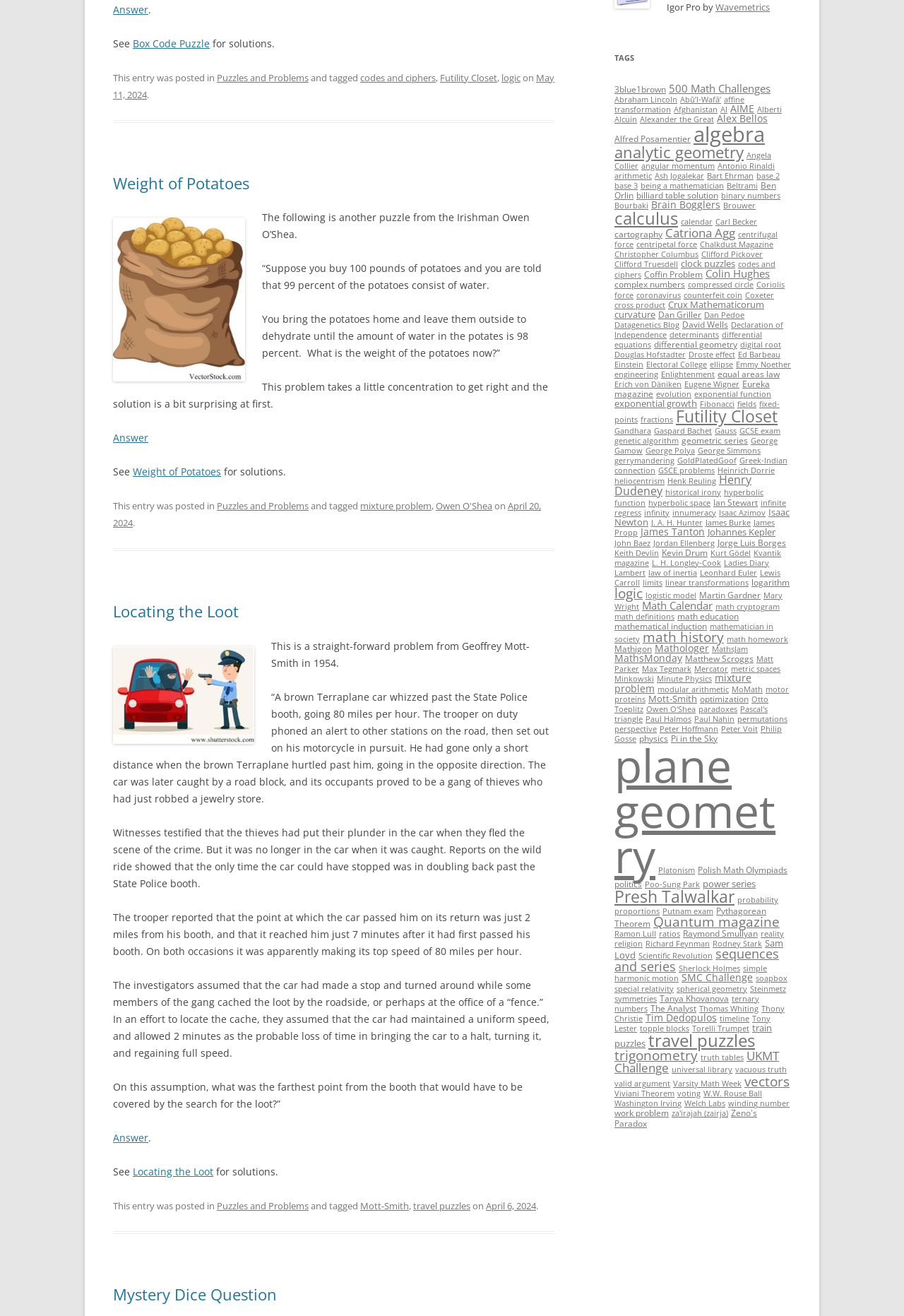What is the name of the author of the 'Locating the Loot' puzzle?
Using the image provided, answer with just one word or phrase.

Geoffrey Mott-Smith